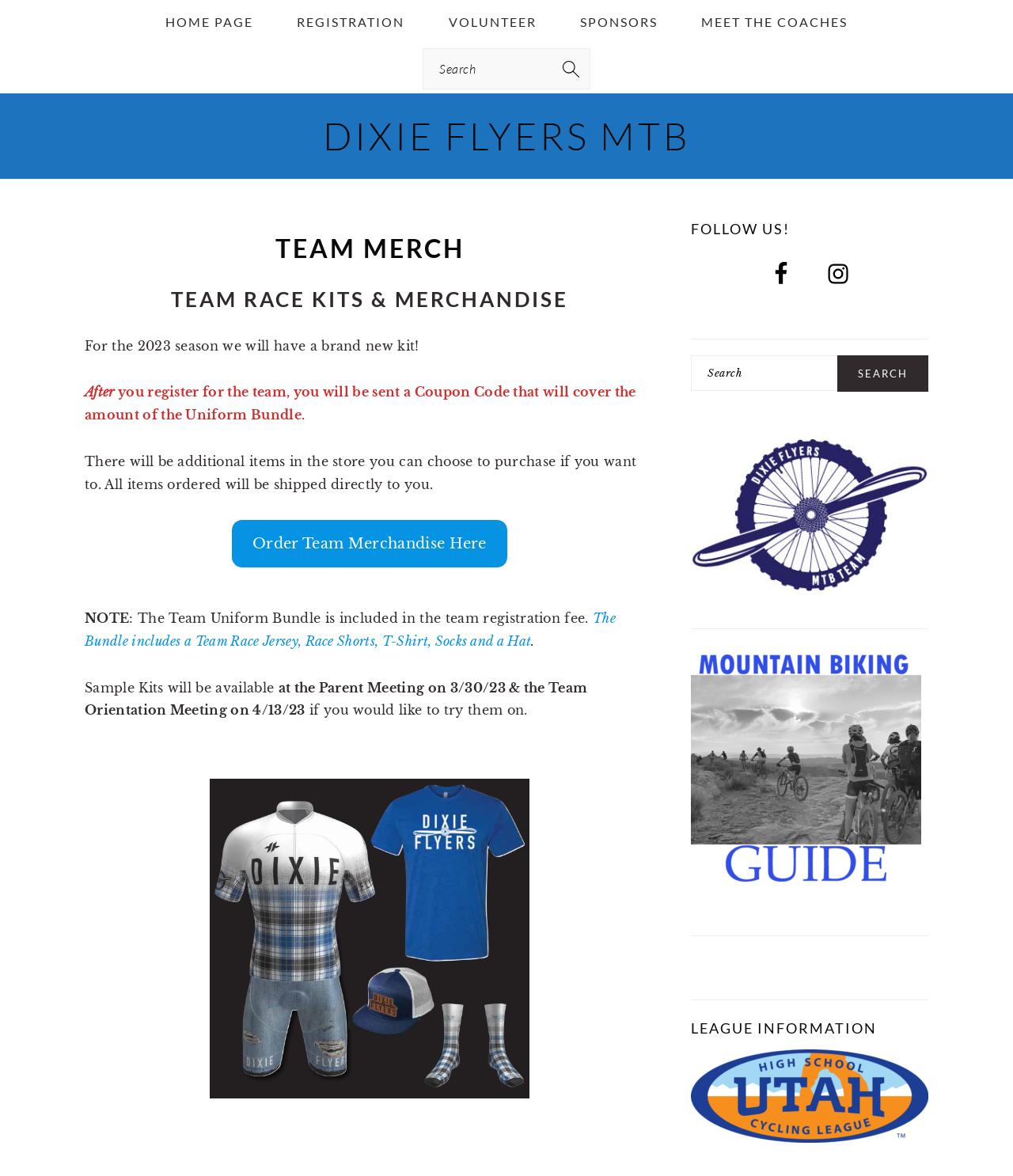Please specify the bounding box coordinates of the clickable region necessary for completing the following instruction: "Click on 'HOME'". The coordinates must consist of four float numbers between 0 and 1, i.e., [left, top, right, bottom].

None